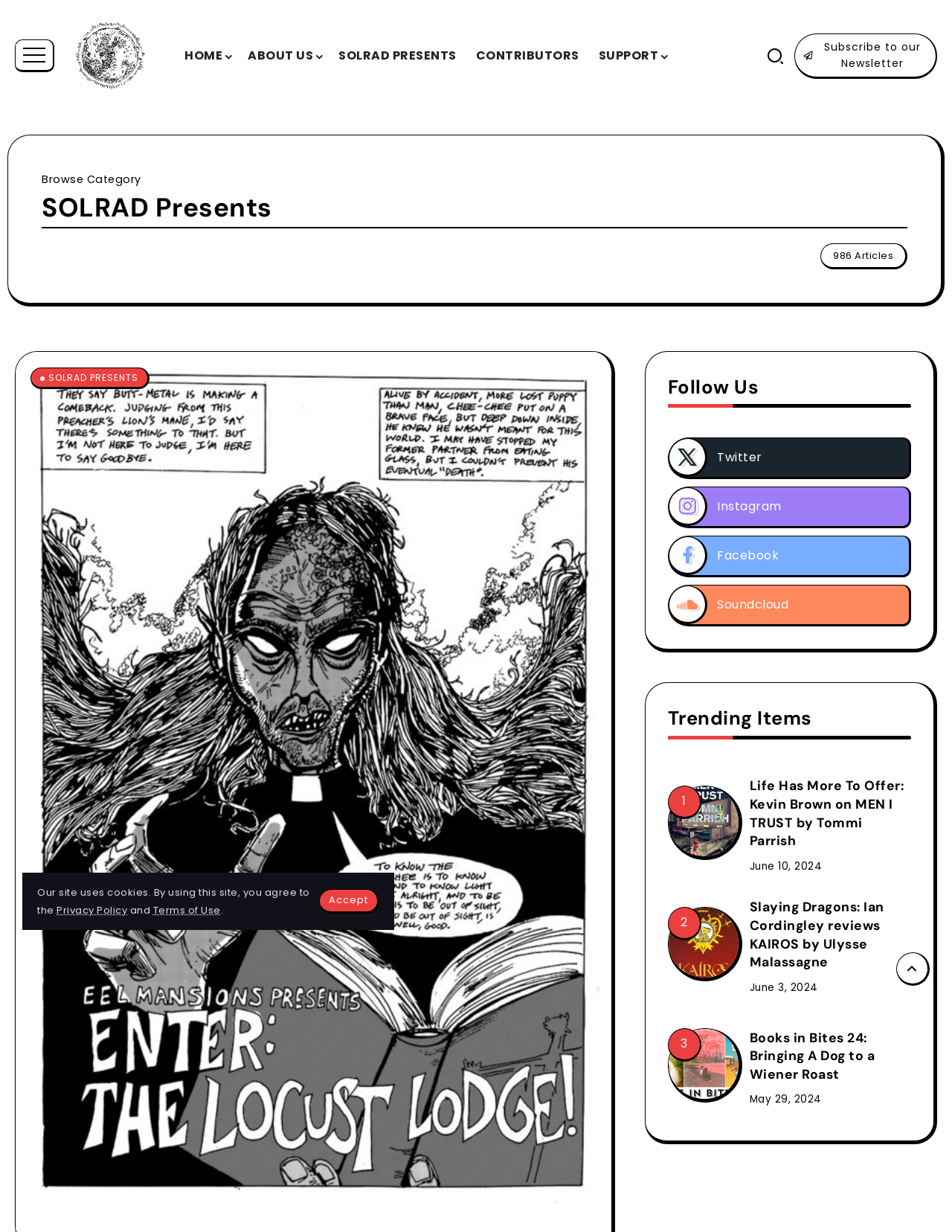Determine the bounding box of the UI element mentioned here: "Gabfire Themes". The coordinates must be in the format [left, top, right, bottom] with values ranging from 0 to 1.

None